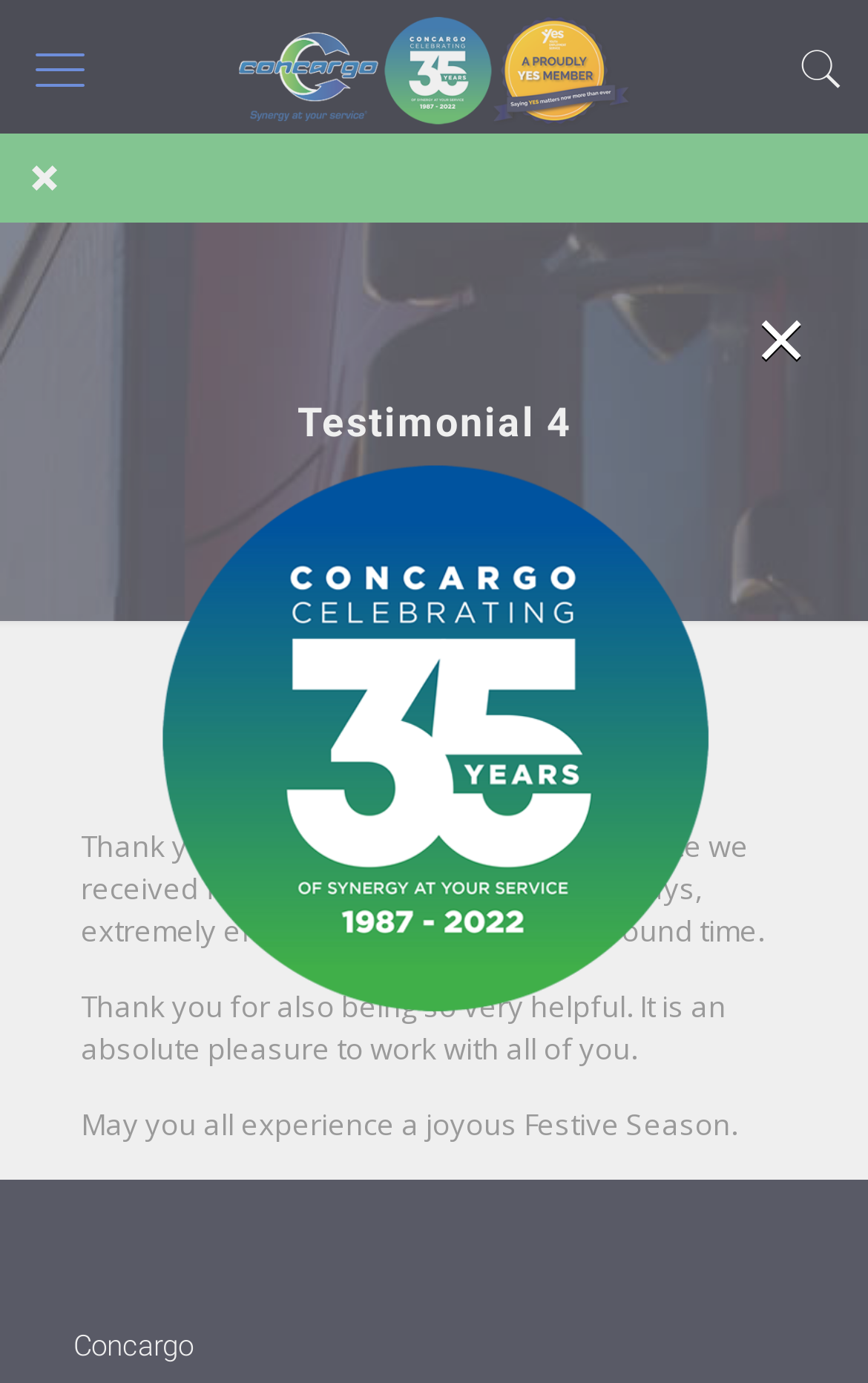Please provide a detailed answer to the question below by examining the image:
How many social media links are present?

There are two social media links present on the webpage, represented by the icons '' and '' with bounding boxes of [0.026, 0.021, 0.113, 0.076] and [0.905, 0.031, 0.987, 0.068] respectively.